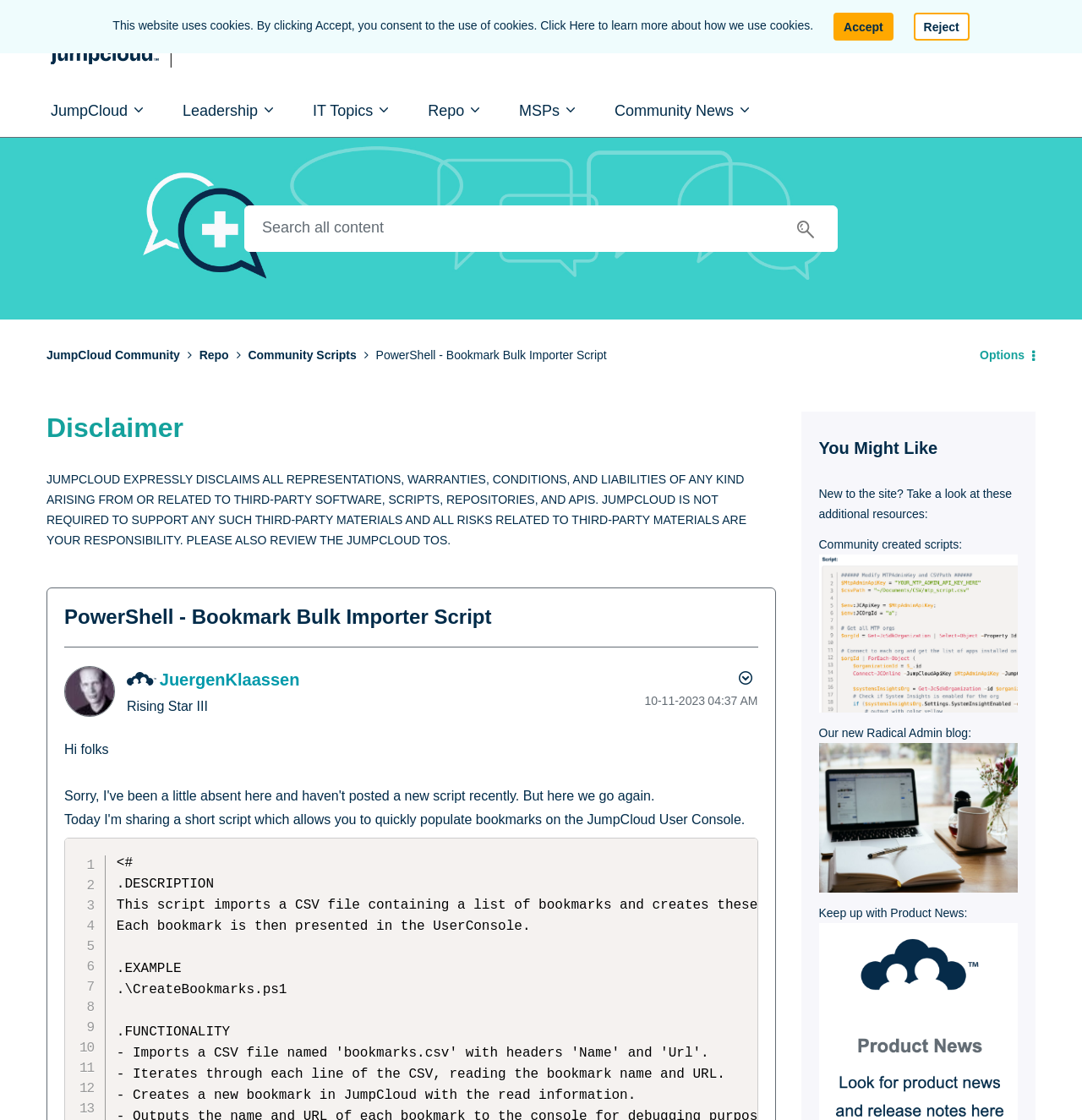Based on the description "parent_node: Community created scripts:", find the bounding box of the specified UI element.

[0.757, 0.559, 0.941, 0.571]